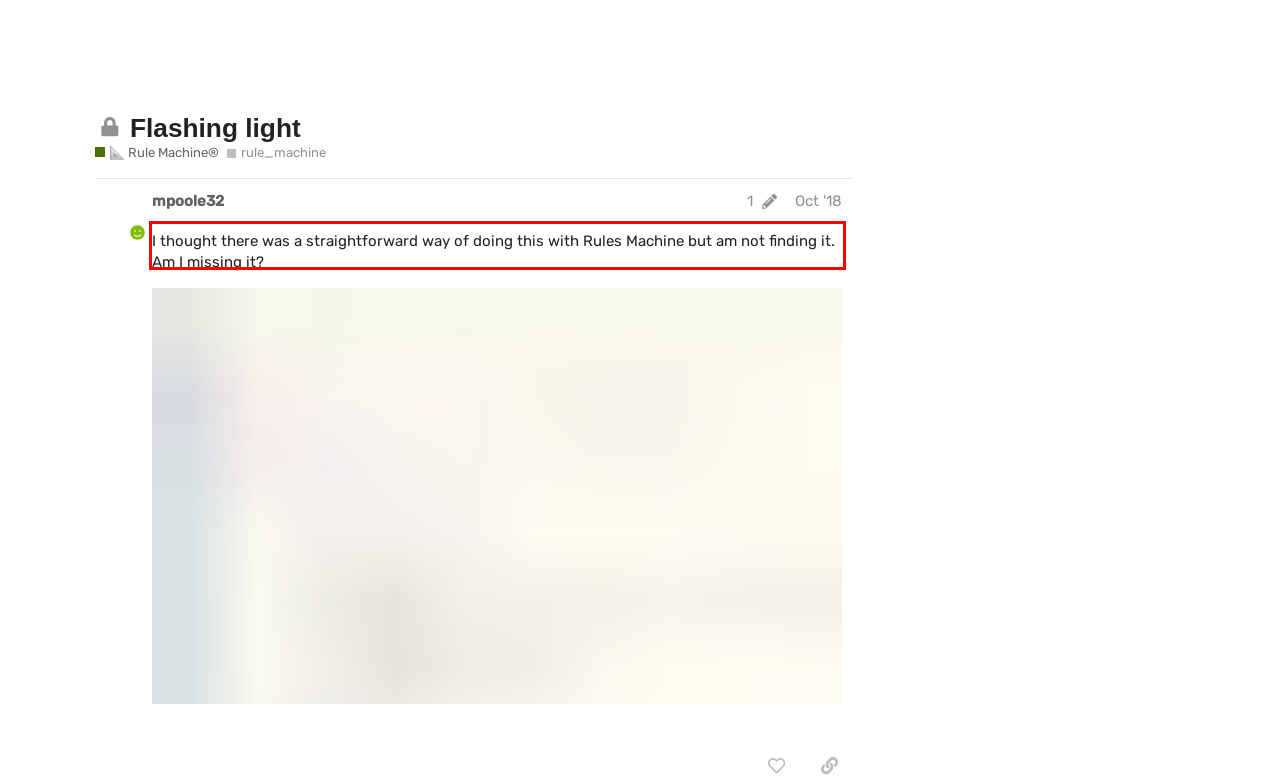Identify the text within the red bounding box on the webpage screenshot and generate the extracted text content.

Must be some issue with the Hue Integration and the timing of the lights turning on and off. I could go on experimenting, but this works. I'm done.